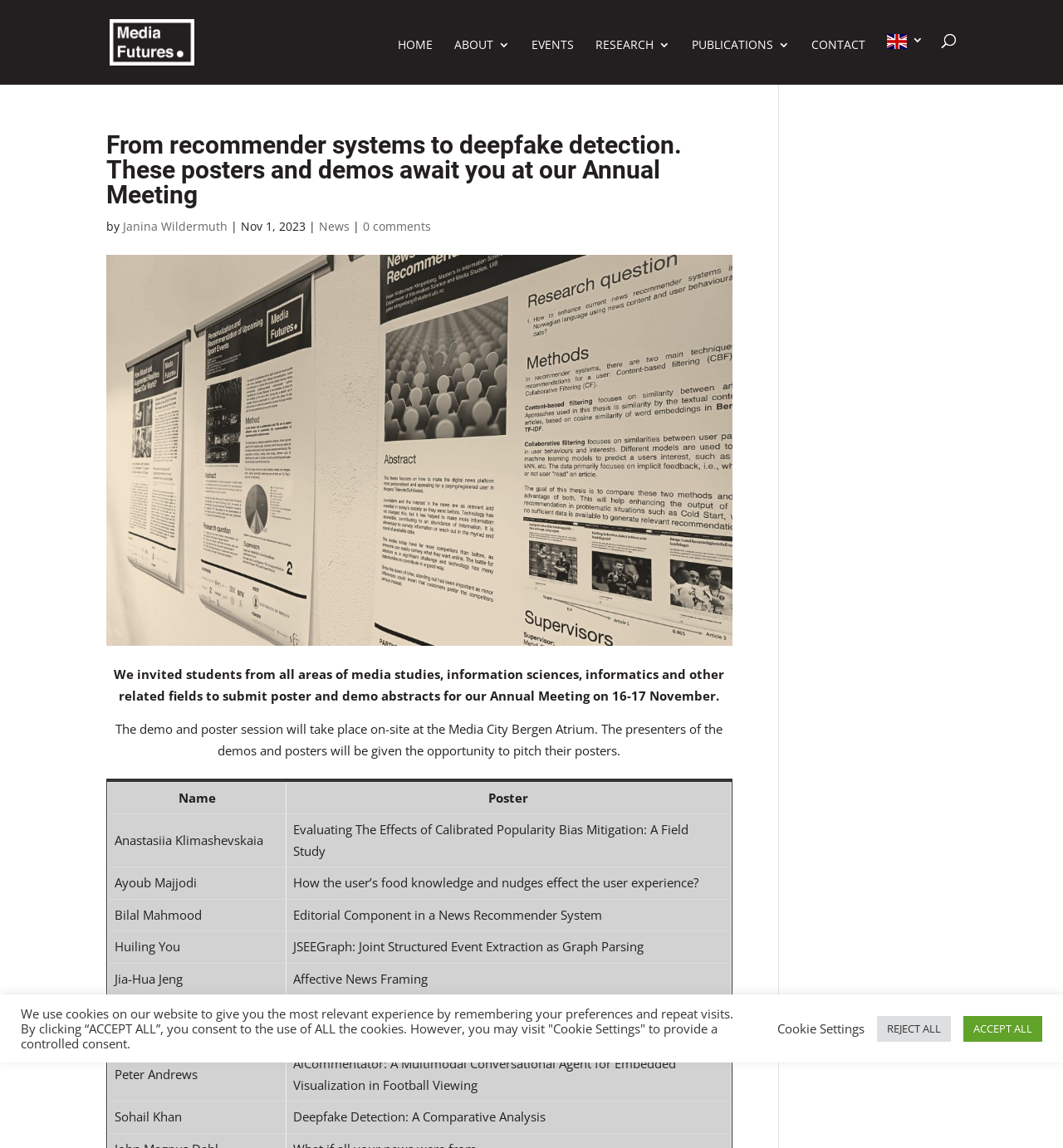Please find the bounding box coordinates of the element that needs to be clicked to perform the following instruction: "Go to the EVENTS page". The bounding box coordinates should be four float numbers between 0 and 1, represented as [left, top, right, bottom].

[0.5, 0.034, 0.54, 0.074]